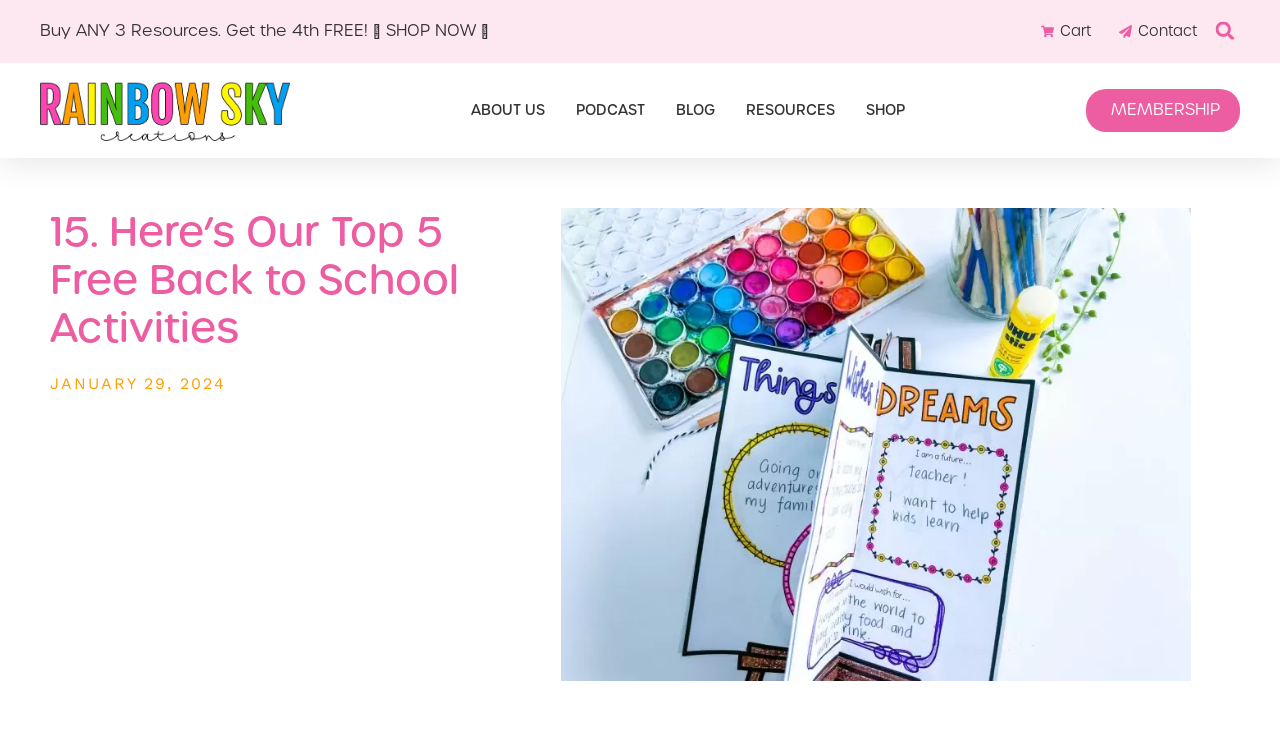Please determine the bounding box coordinates of the element's region to click in order to carry out the following instruction: "Search for resources". The coordinates should be four float numbers between 0 and 1, i.e., [left, top, right, bottom].

[0.944, 0.019, 0.969, 0.064]